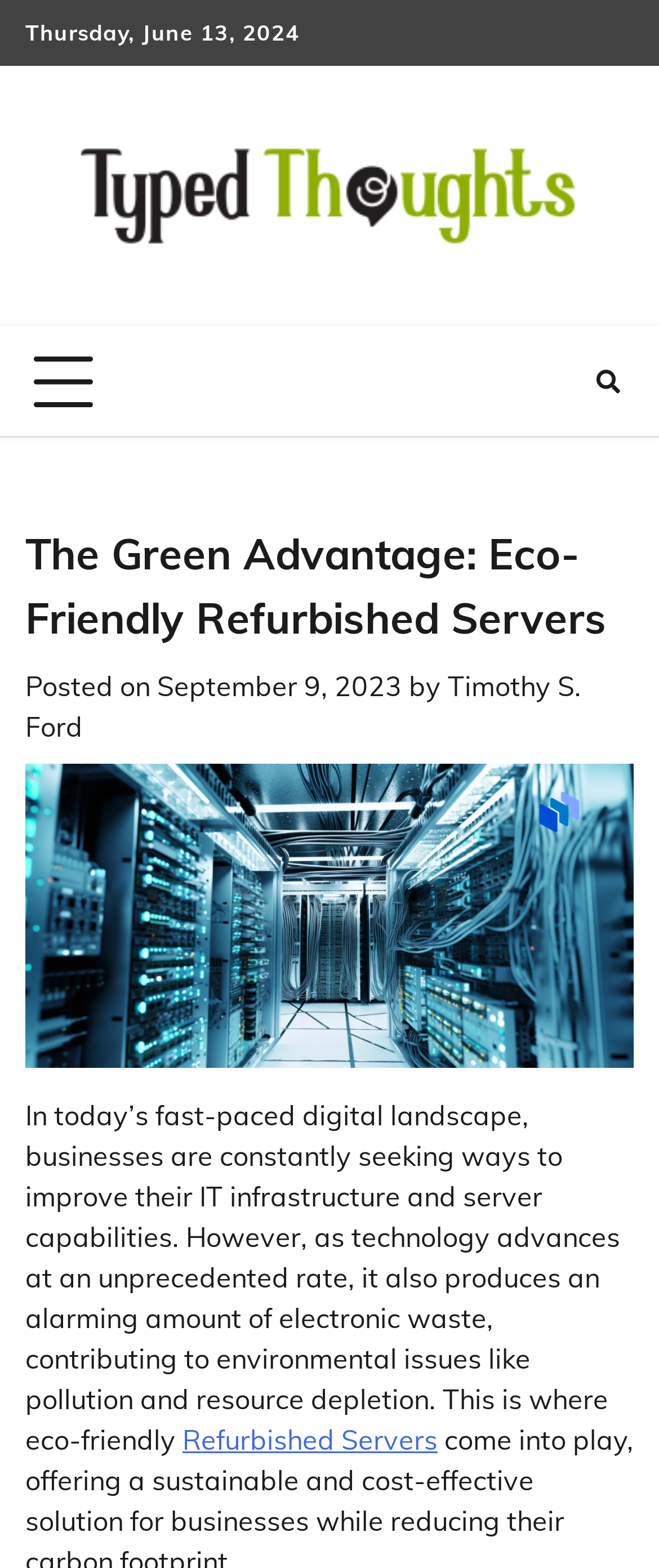What is the topic of the post?
Using the image as a reference, answer with just one word or a short phrase.

Eco-Friendly Refurbished Servers